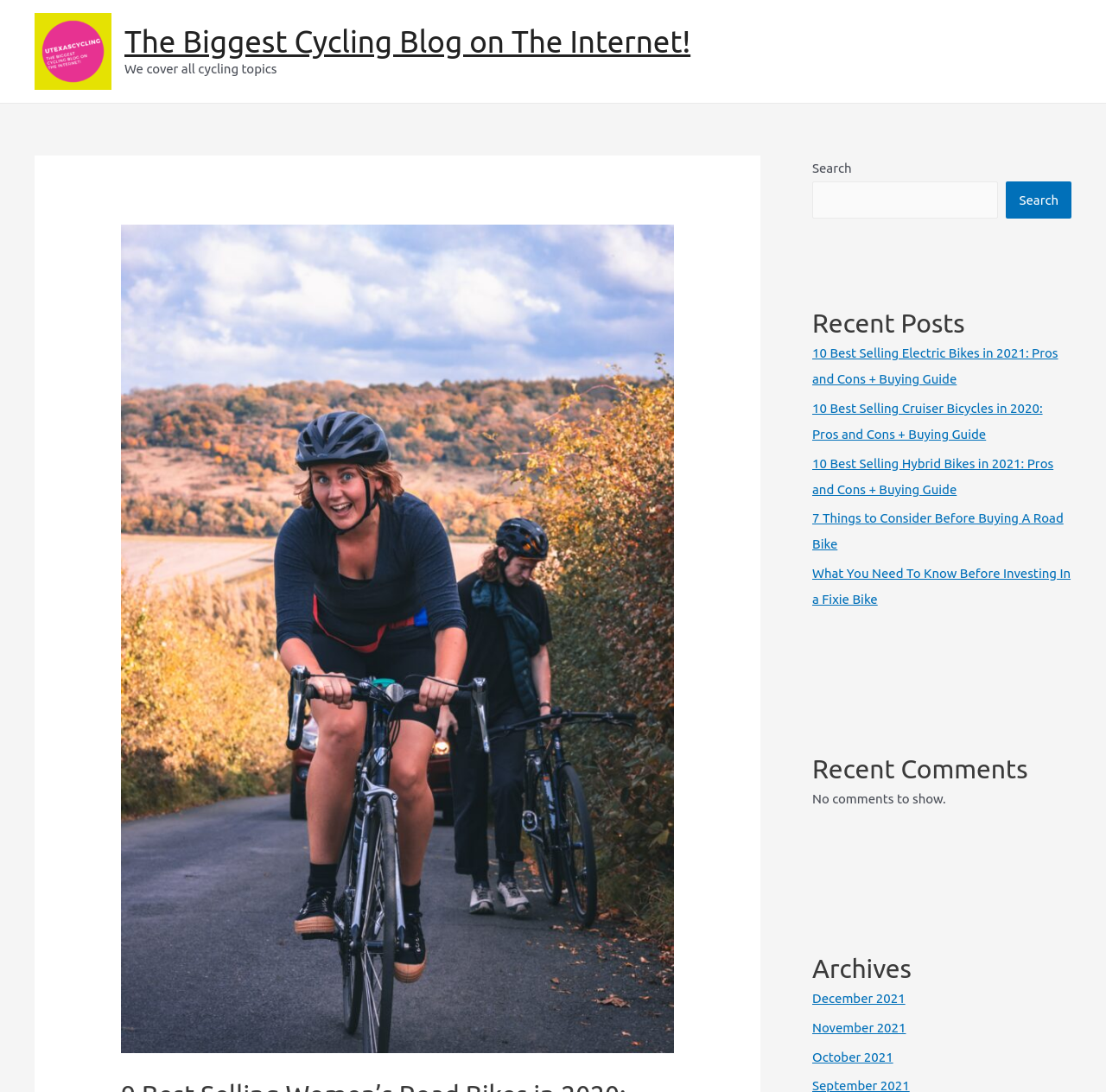Could you indicate the bounding box coordinates of the region to click in order to complete this instruction: "Visit The Biggest Cycling Blog on The Internet!".

[0.031, 0.039, 0.101, 0.053]